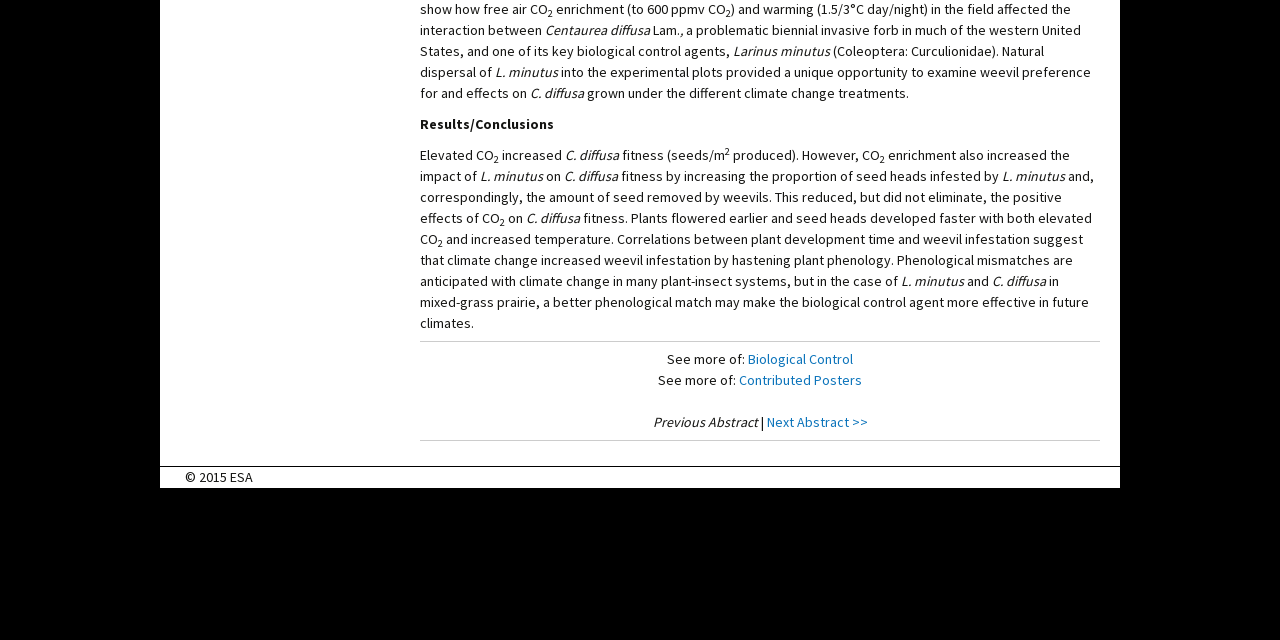Ascertain the bounding box coordinates for the UI element detailed here: "Contributed Posters". The coordinates should be provided as [left, top, right, bottom] with each value being a float between 0 and 1.

[0.577, 0.58, 0.673, 0.608]